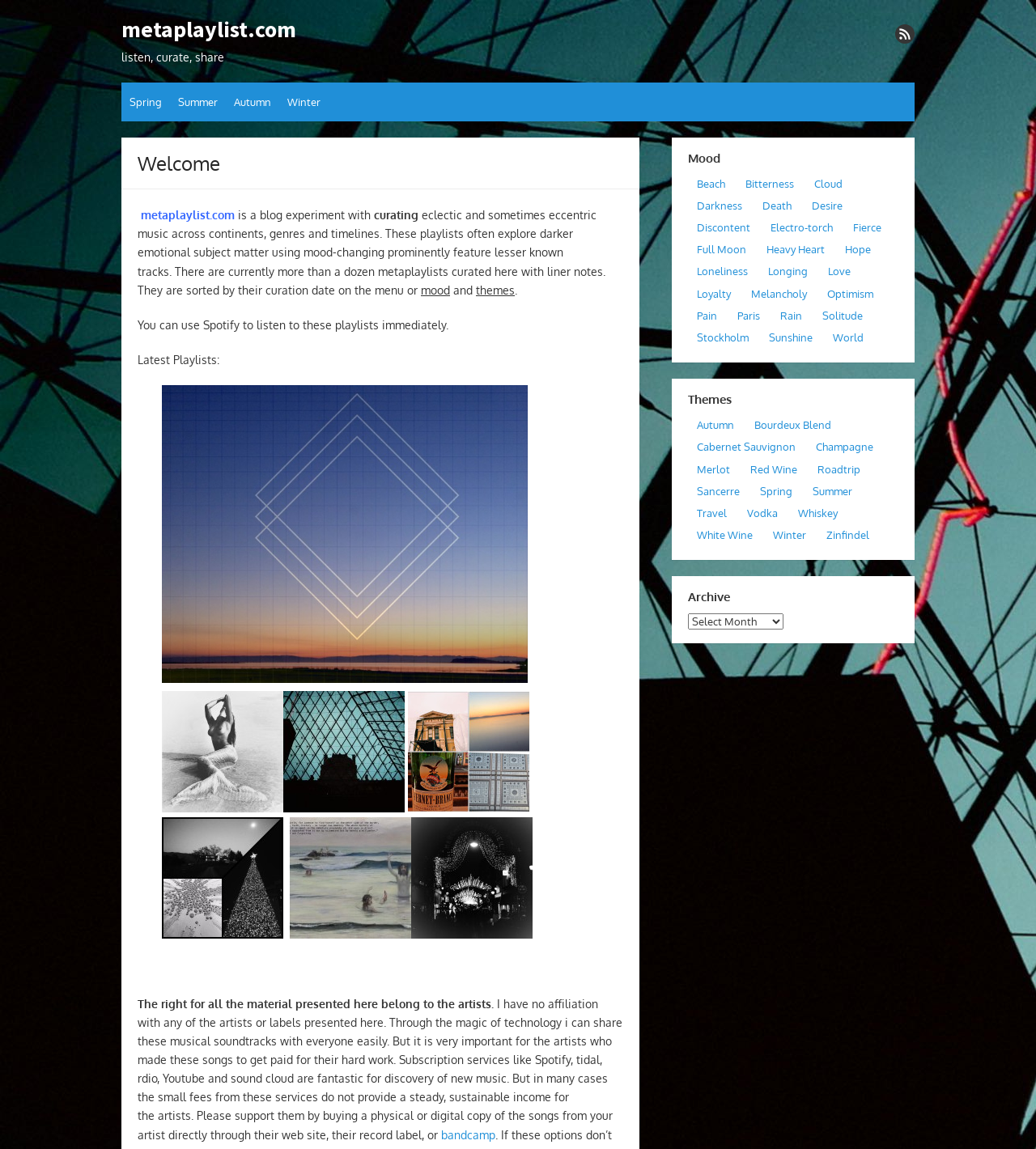Please provide a one-word or phrase answer to the question: 
How many mood categories are available?

15